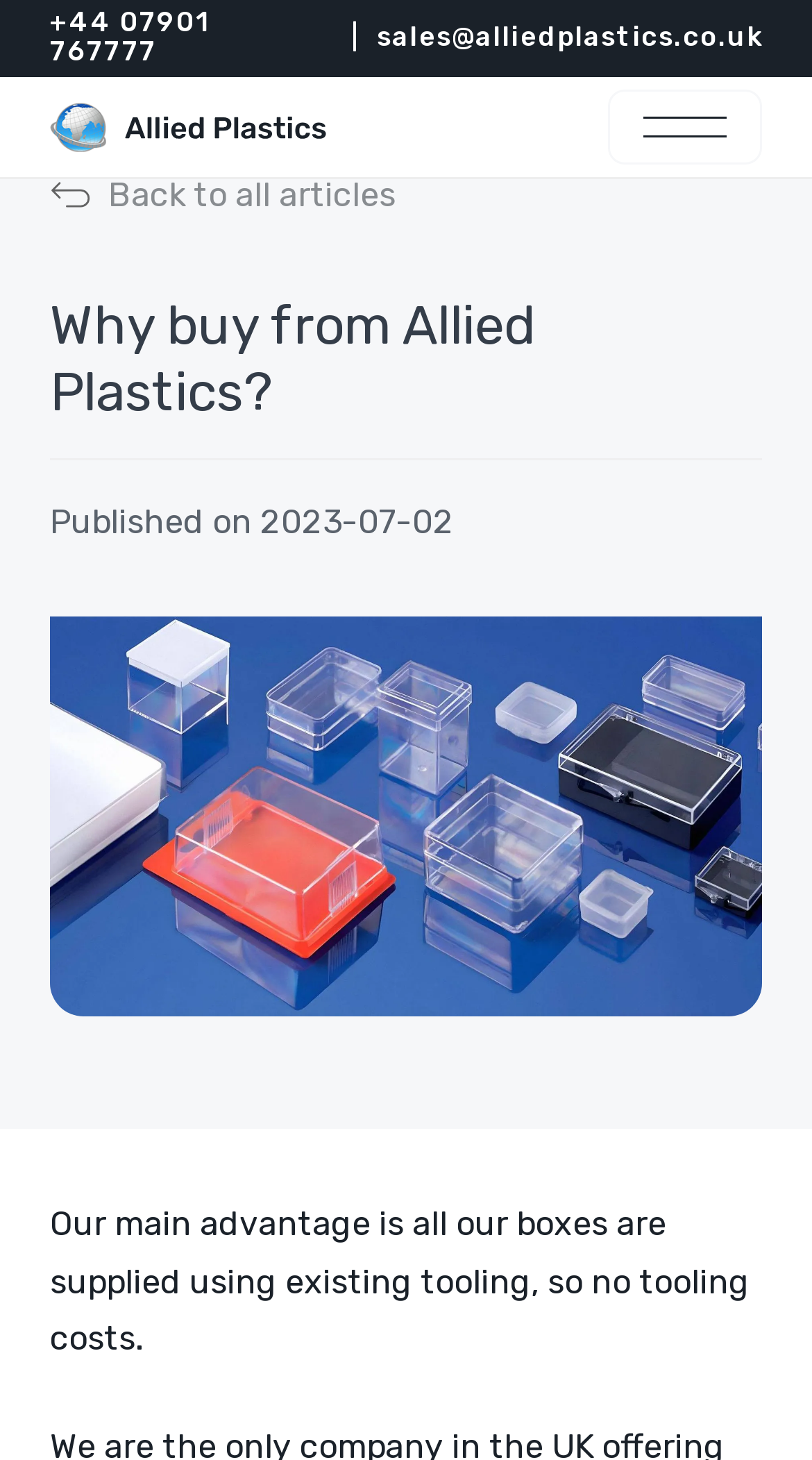Locate the bounding box coordinates of the element that should be clicked to execute the following instruction: "Send an email to sales".

[0.432, 0.016, 0.938, 0.036]